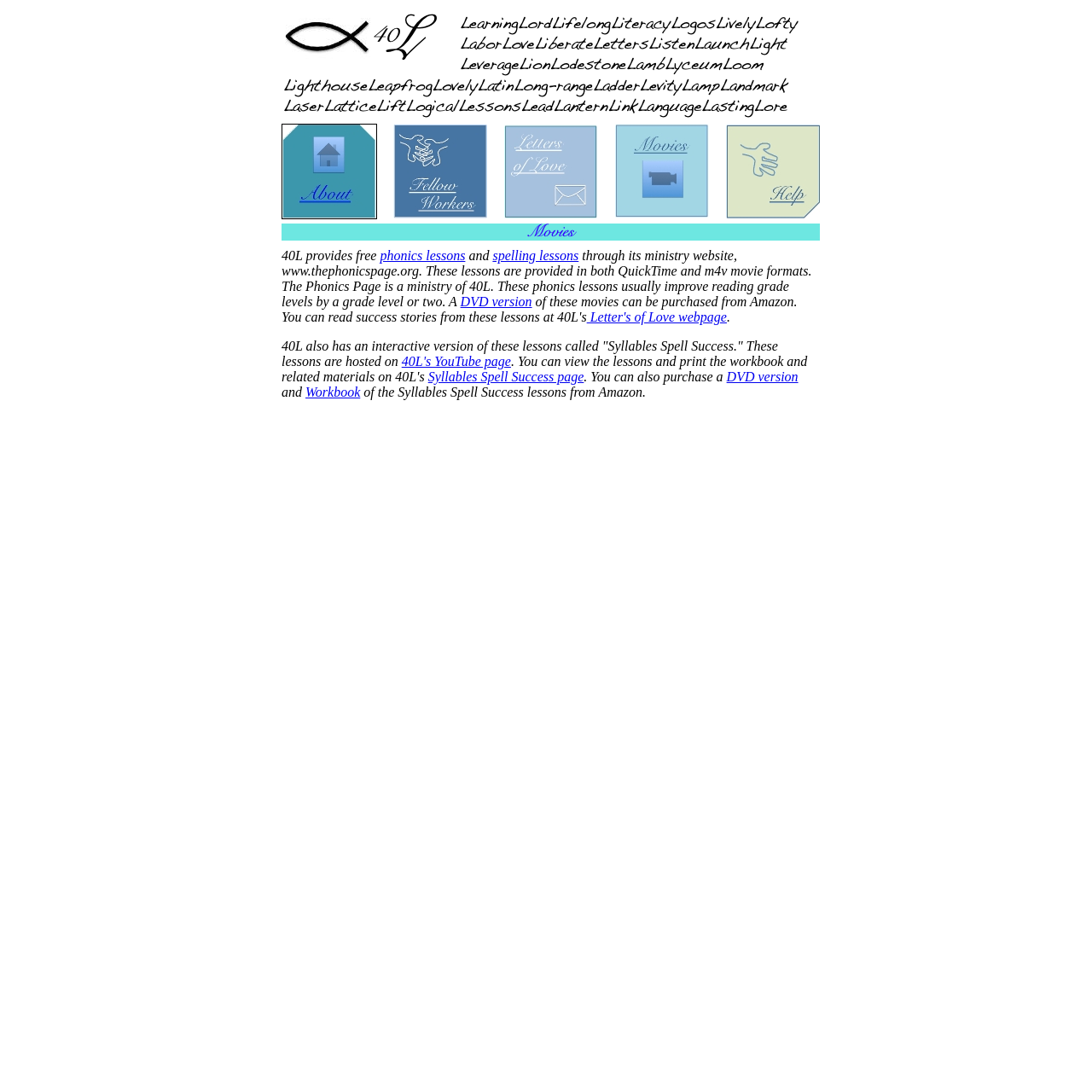Answer succinctly with a single word or phrase:
What is the text in the grid cell at the top-left corner of the second table?

SmSqAbout